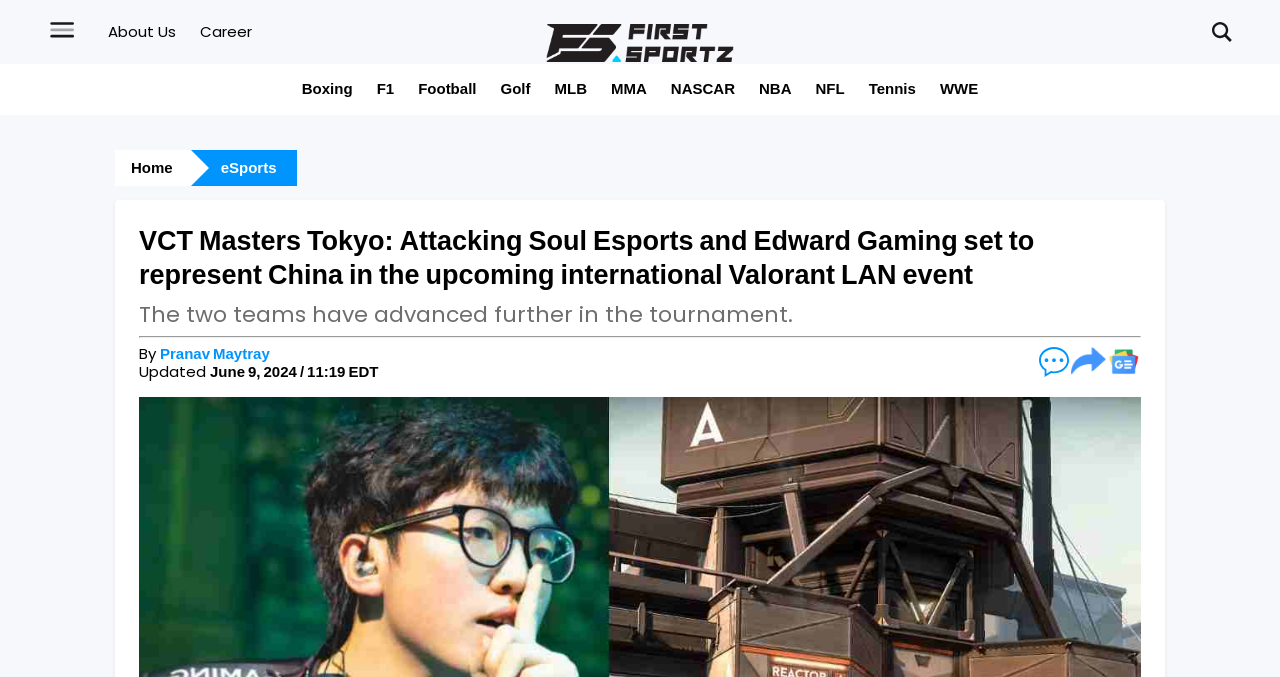Can you show the bounding box coordinates of the region to click on to complete the task described in the instruction: "Check the comments"?

[0.812, 0.512, 0.835, 0.556]